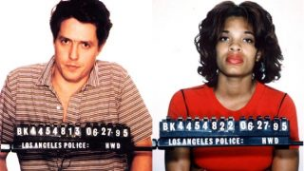Where was Hugh Grant arrested?
Answer the question with a detailed explanation, including all necessary information.

According to the caption, Hugh Grant was arrested on Sunset Boulevard in Los Angeles, which led to the mugshot being taken by the Los Angeles Police Department.